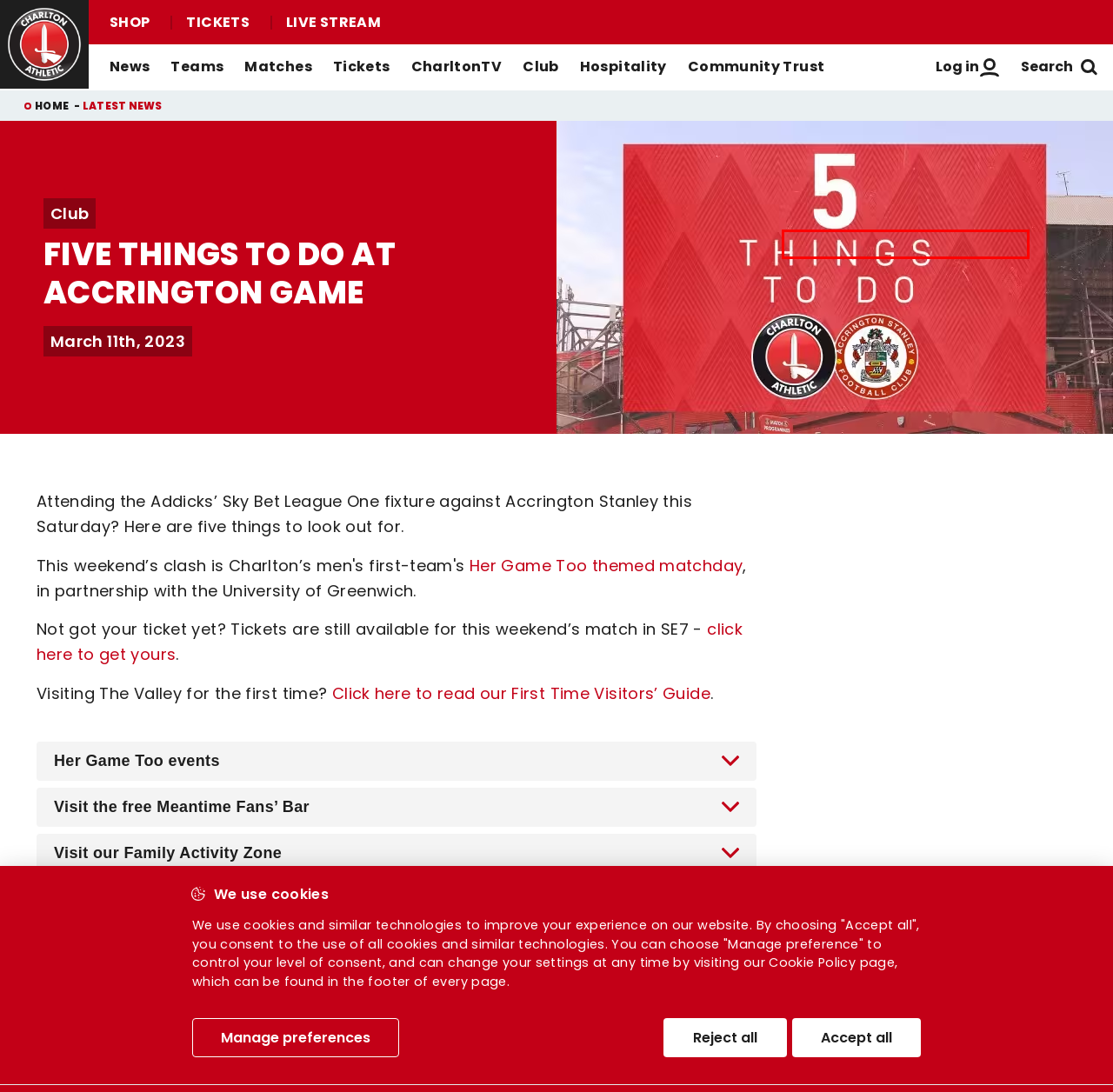Look at the screenshot of the webpage and find the element within the red bounding box. Choose the webpage description that best fits the new webpage that will appear after clicking the element. Here are the candidates:
A. Join us for a FREE Family Fun Day in July | Charlton Athletic Football Club
B. Dartford pre-season tickets on sale now | Charlton Athletic Football Club
C. Charlton announce Her Game Too themed matchdays | Charlton Athletic Football Club
D. Teams | Charlton Athletic Football Club
E. Purchase Your CharltonTV Pass | Charlton Athletic Football Club
F. ‎Charlton Athletic on the App Store
G. Charlton Athletic Football Club
H. Charlton Events - Enquiry Form

H